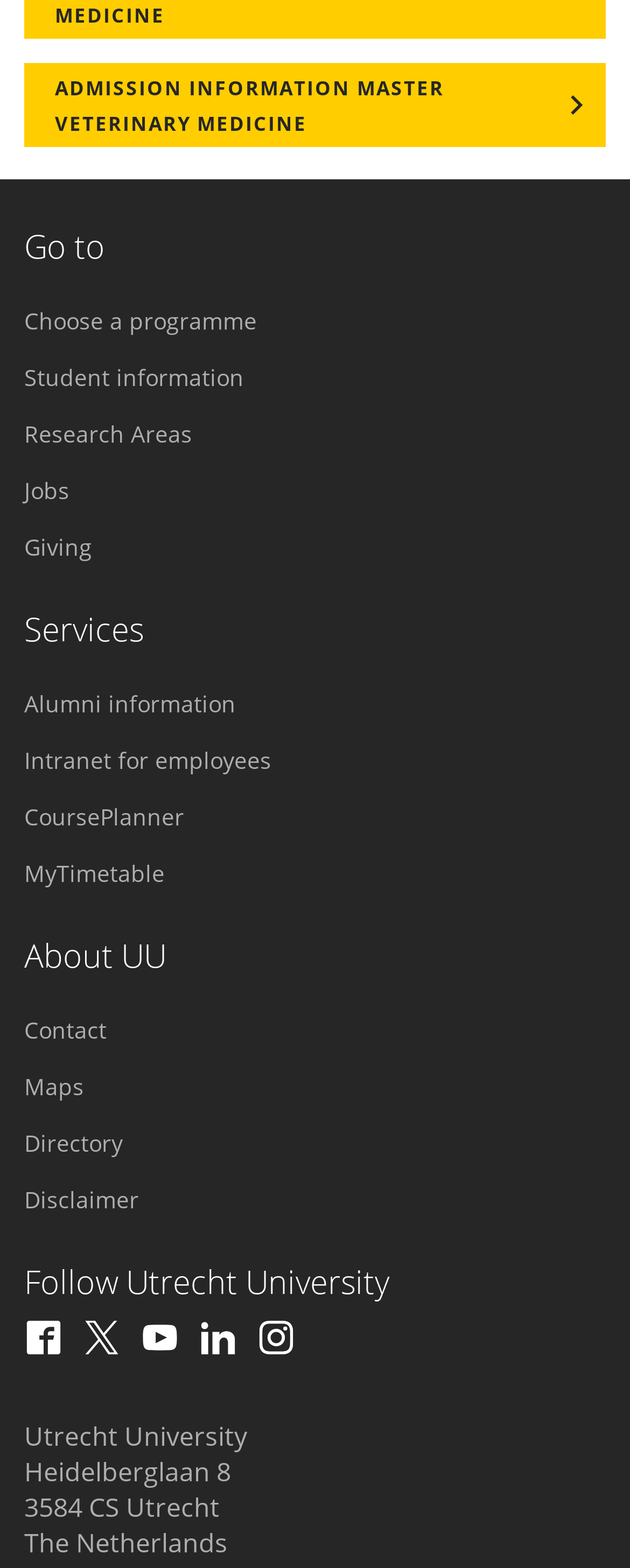Find and indicate the bounding box coordinates of the region you should select to follow the given instruction: "Follow Utrecht University on Facebook".

[0.038, 0.841, 0.1, 0.865]